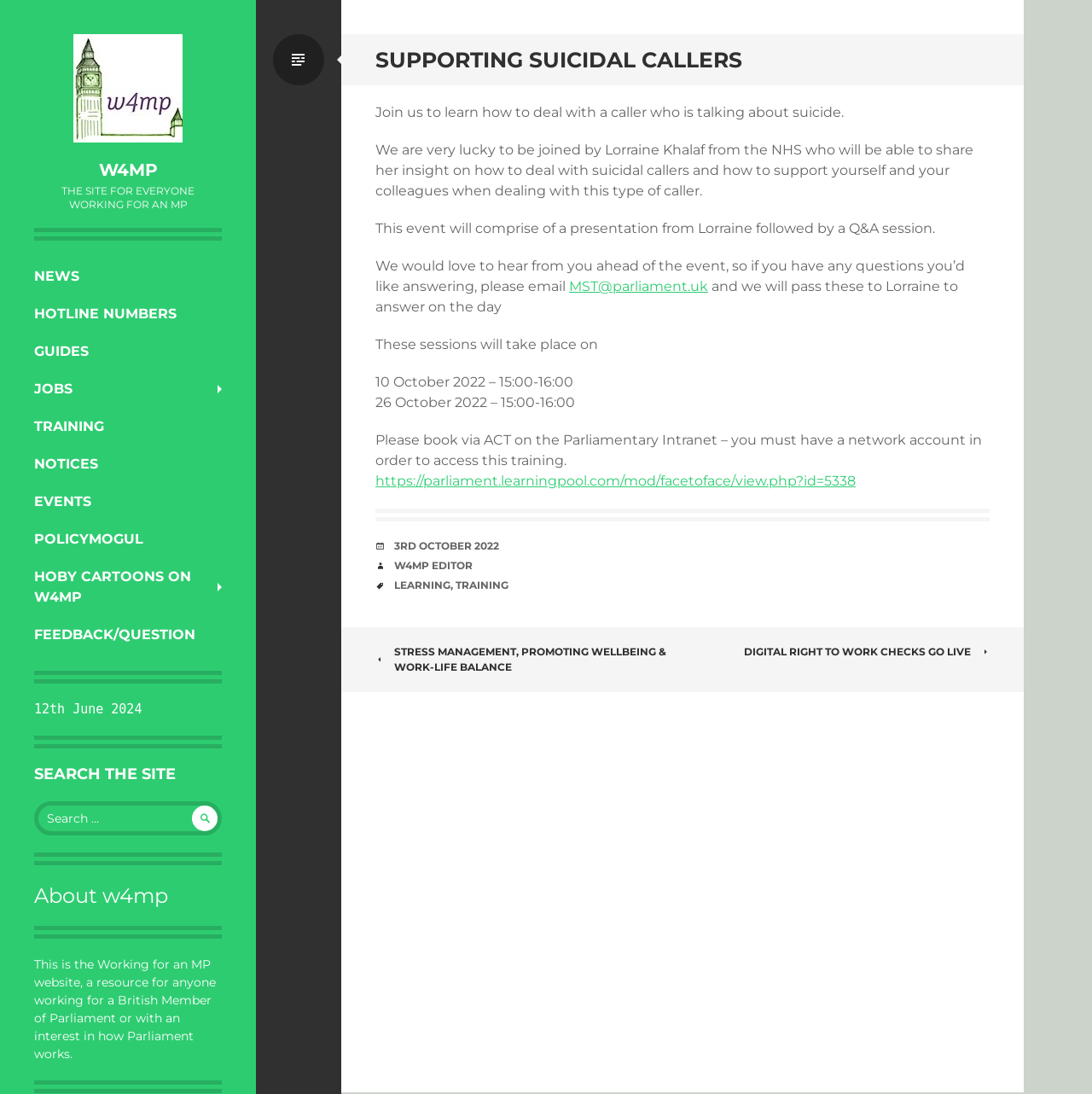Please specify the bounding box coordinates in the format (top-left x, top-left y, bottom-right x, bottom-right y), with all values as floating point numbers between 0 and 1. Identify the bounding box of the UI element described by: Imprint/Disclaimer

None